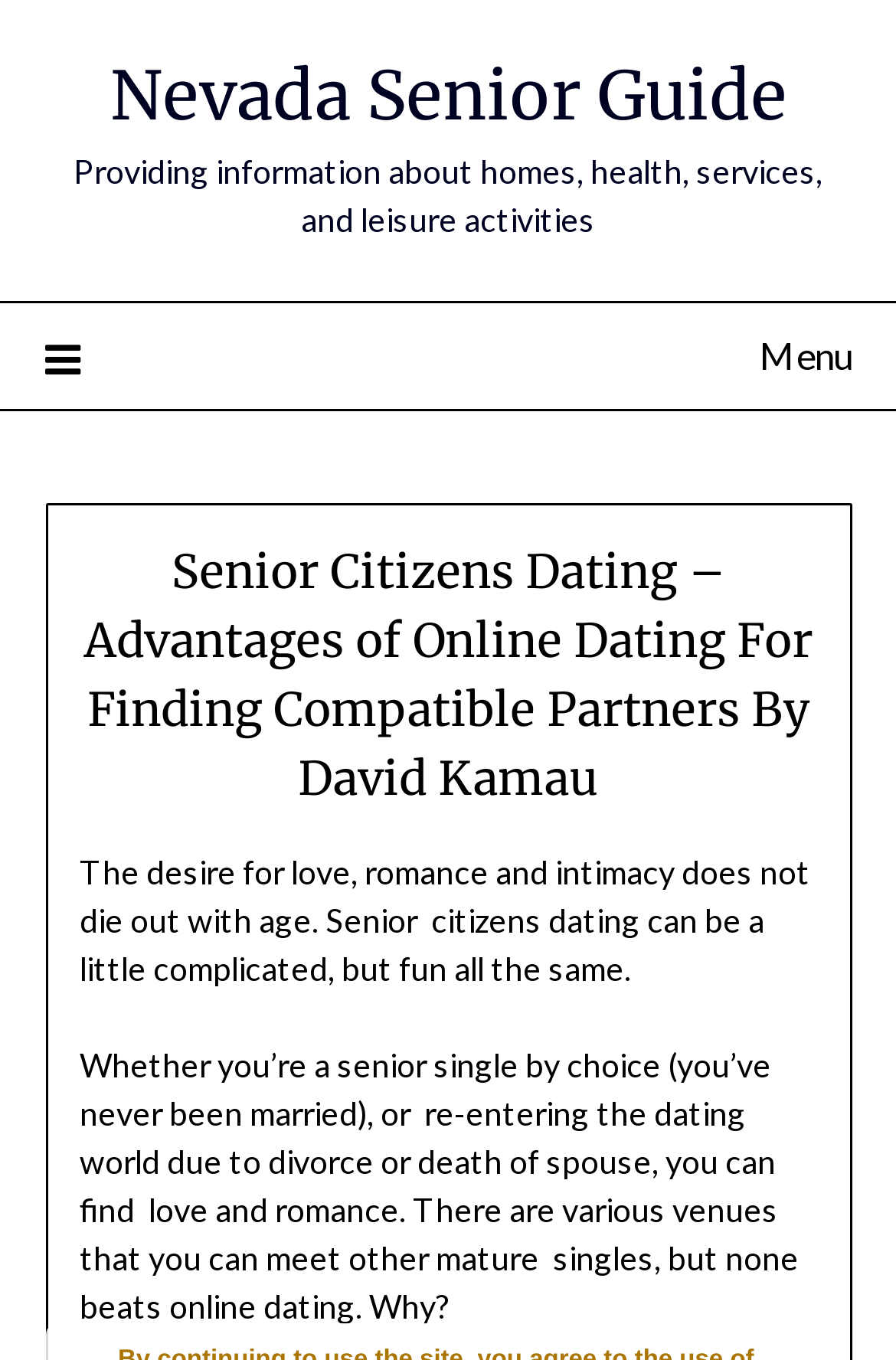Using the given description, provide the bounding box coordinates formatted as (top-left x, top-left y, bottom-right x, bottom-right y), with all values being floating point numbers between 0 and 1. Description: Menu

[0.05, 0.222, 0.95, 0.3]